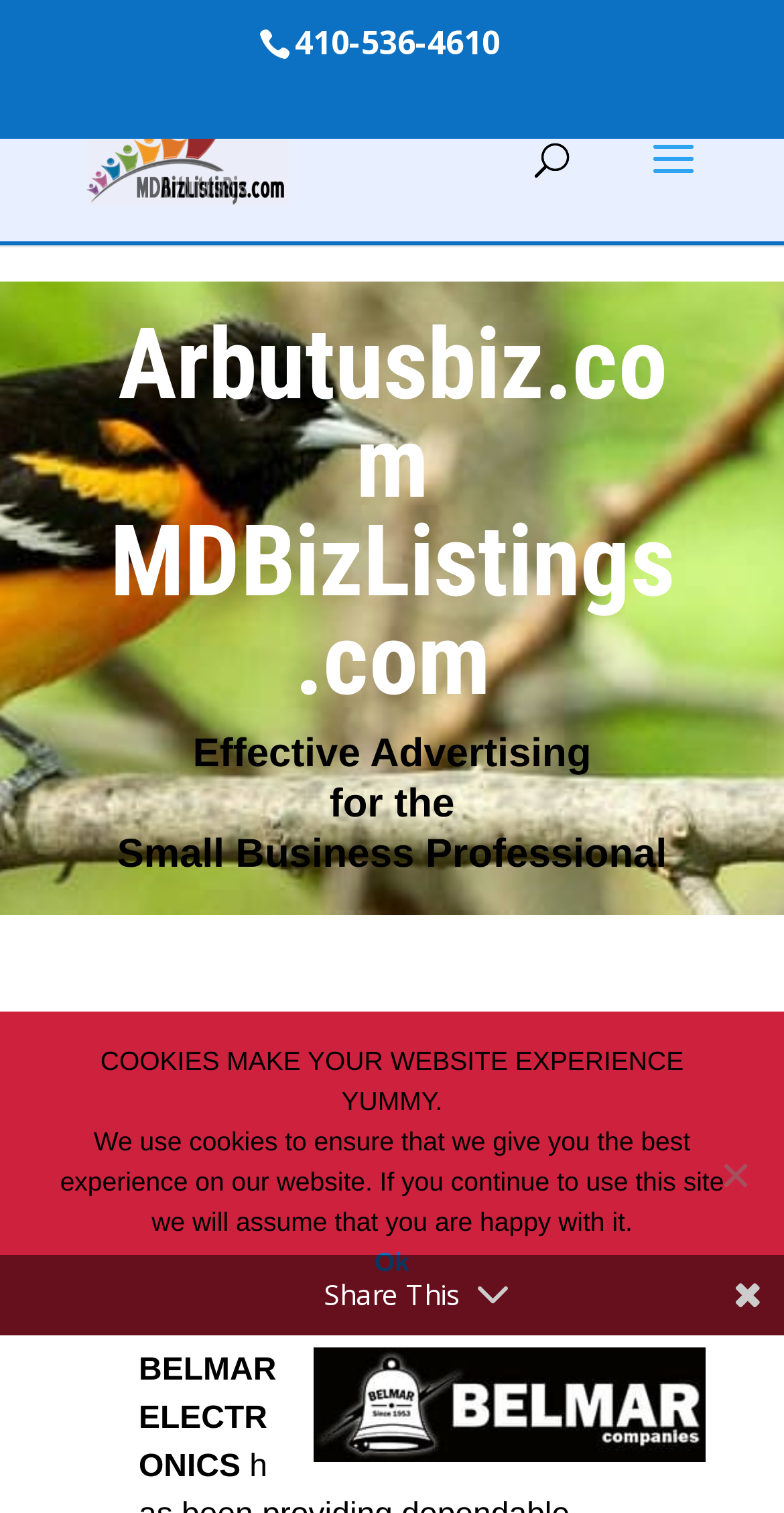Explain the webpage in detail, including its primary components.

The webpage appears to be a business website, specifically focused on equipment supplies and rental for small business professionals. At the top left corner, there is a logo image with the text "ArbutusBiz.com - MDBizistings.com" next to it, which is also a clickable link. Below the logo, there is a search bar with a searchbox labeled "Search for:".

The main content of the webpage is divided into two sections. The top section has a heading that reads "Arbutusbiz.com MDBizListings.com" and three lines of text that describe the website's purpose: "Effective Advertising for the Small Business Professional". The text is centered and takes up most of the width of the page.

The second section is headed by "Equipment Supplies and Rental" and contains a list of links and text. The first link is "Belmar Electronics / Security", which is followed by a brief description "BELMAR ELECTRONICS". This section appears to be a list of equipment suppliers or rental services.

On the right side of the page, there is a "Share This" button. At the bottom of the page, there is a cookie notice dialog box that informs users about the website's use of cookies. The dialog box has a brief message, a link to learn more, and two buttons: "Ok" and "No".